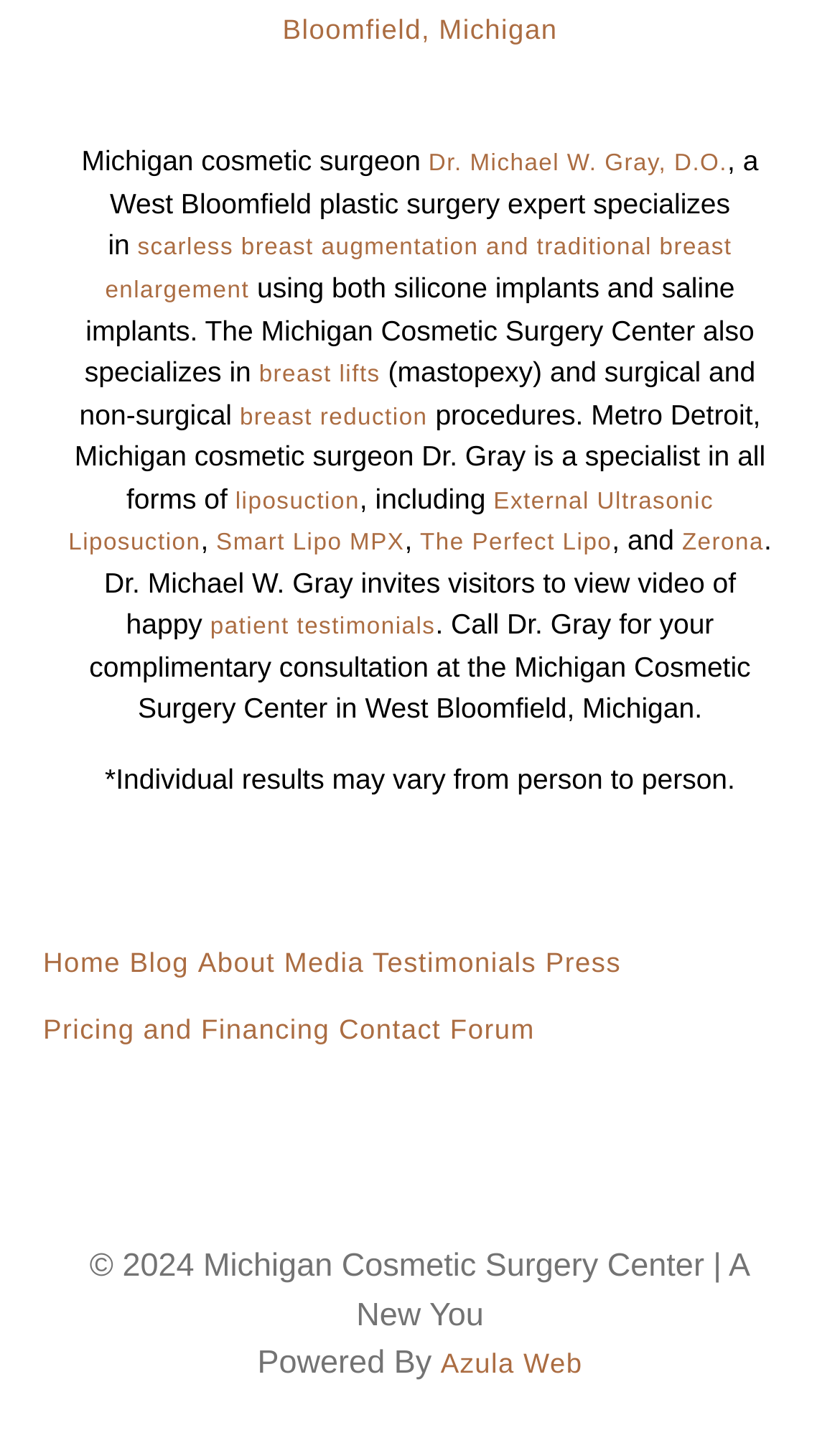Given the description Dr. Michael W. Gray, D.O., predict the bounding box coordinates of the UI element. Ensure the coordinates are in the format (top-left x, top-left y, bottom-right x, bottom-right y) and all values are between 0 and 1.

[0.51, 0.106, 0.866, 0.124]